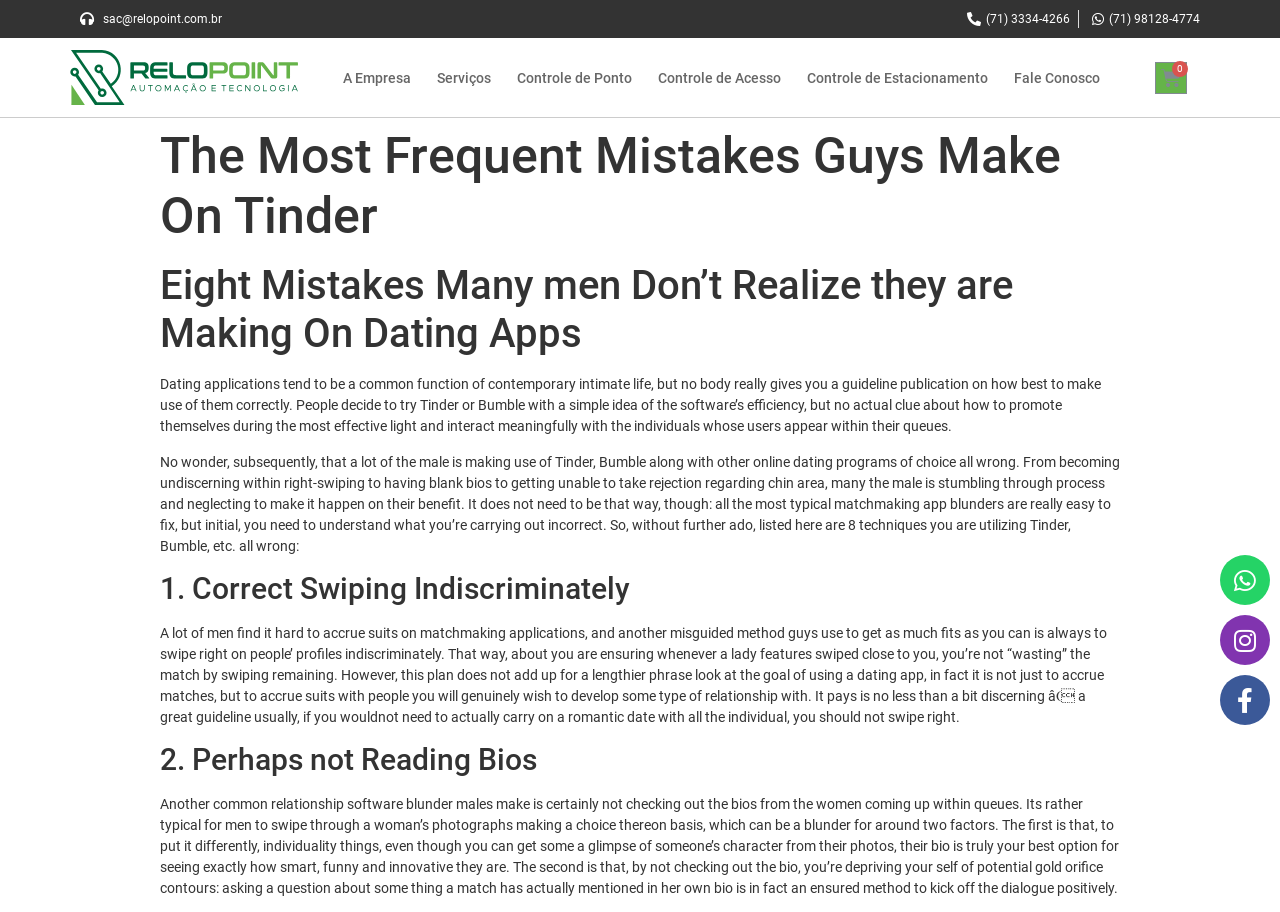How many mistakes are mentioned in the article?
Use the screenshot to answer the question with a single word or phrase.

8